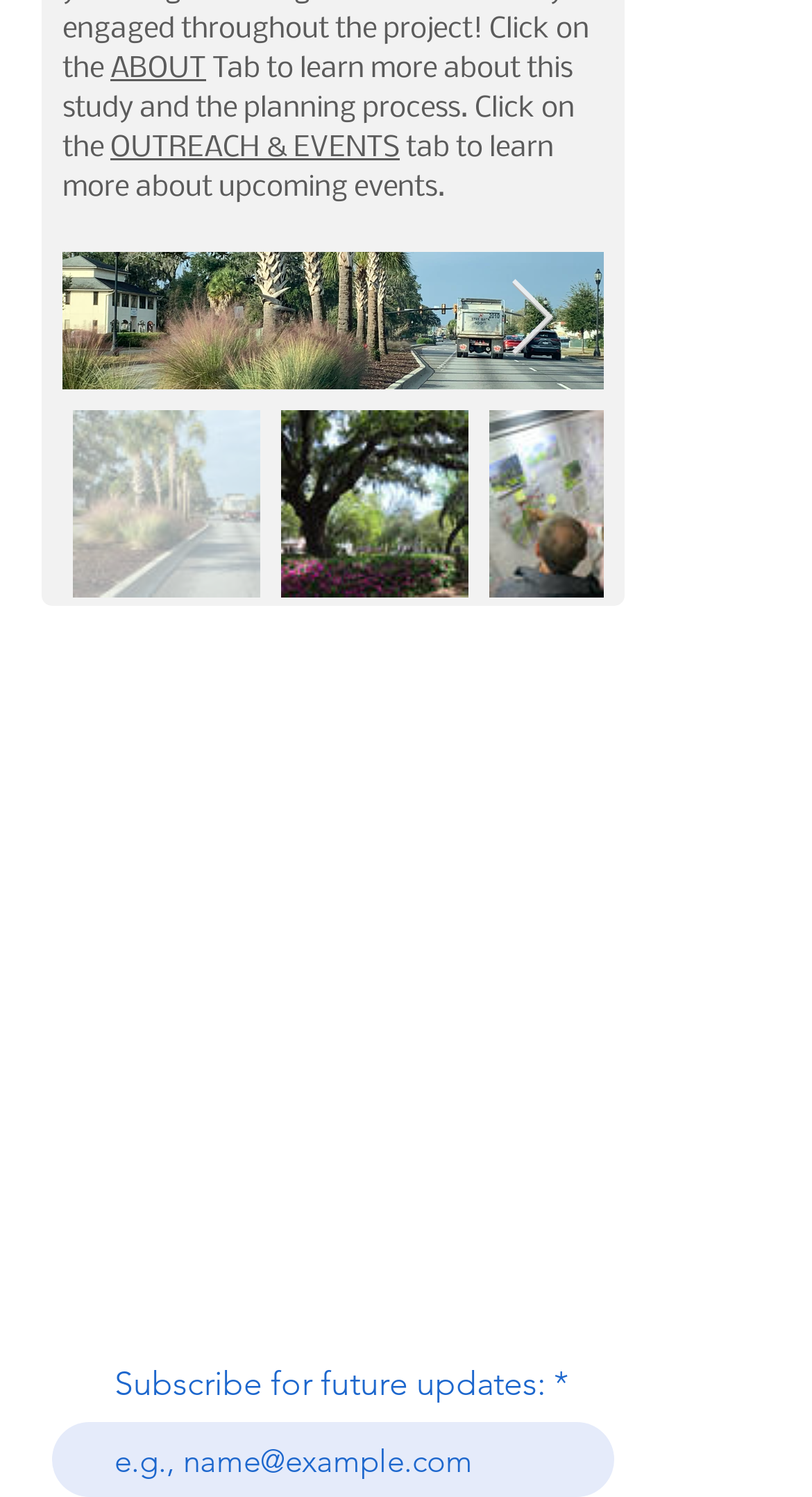Can you look at the image and give a comprehensive answer to the question:
How many buttons are on the webpage?

There are 2 buttons on the webpage, which are the button with the image 'IMG_5567.JPG' at coordinates [0.077, 0.168, 0.744, 0.26] and the button with the text 'Next Item' at coordinates [0.626, 0.187, 0.685, 0.241].